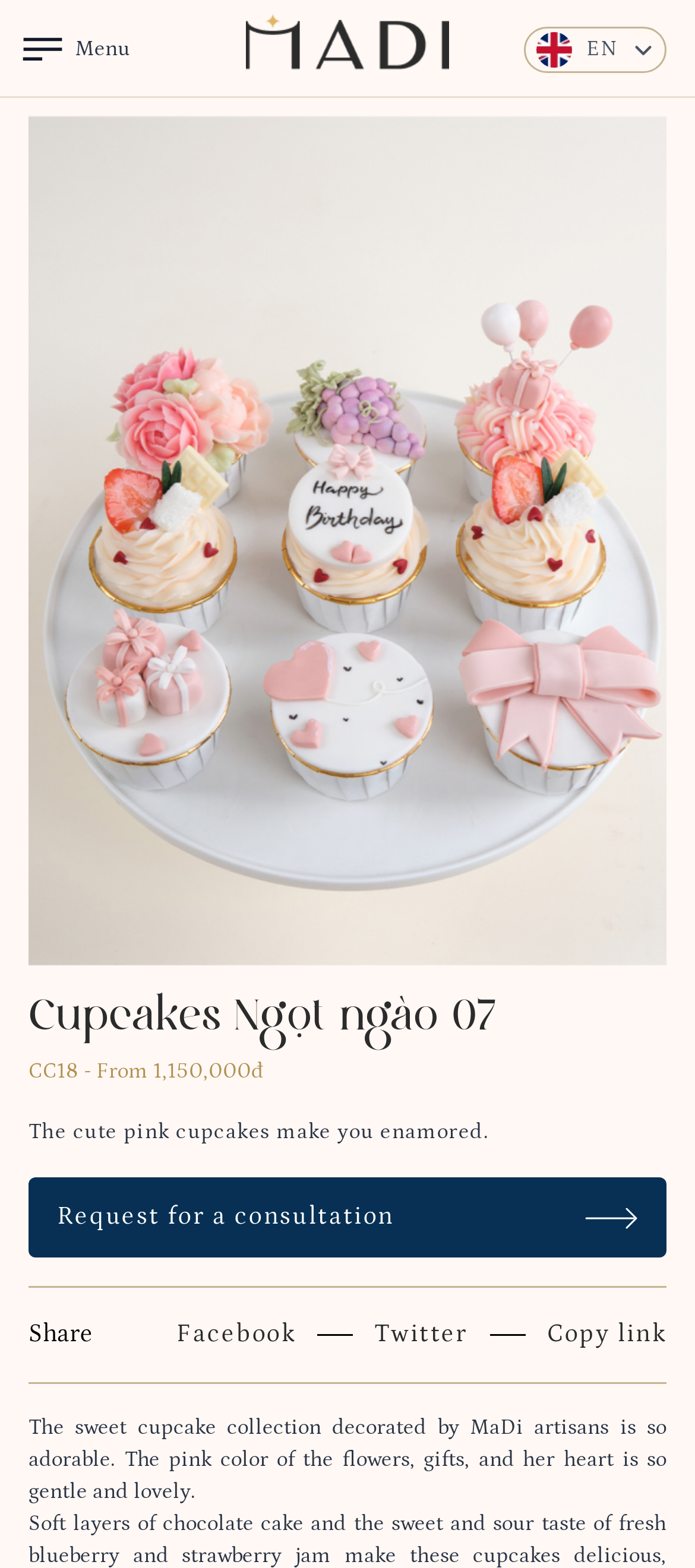Offer a detailed explanation of the webpage layout and contents.

This webpage is about a set of pretty pink buttercream flower cupcakes at MaDi Bakery. At the top left corner, there is a button labeled "Menu" with a small image beside it. Next to the button, there is a logo image of MaDi Bakery. On the top right corner, there are three small images: one labeled "EN", another labeled "VN", and a third image with no label. 

Below the top section, there is a large image of a cupcake, taking up most of the width of the page. Above the image, there is a heading that reads "Cupcakes Ngọt ngào 07". Below the image, there is a paragraph of text that describes the cupcake, including its price and a brief description of its appearance and taste. 

On the right side of the page, there is a link to request a consultation, accompanied by a small image. Below this link, there are several social media links, including Facebook and Twitter, as well as a "Share" button and a "Copy link" button. 

At the bottom of the page, there are several paragraphs of text that describe the cupcake collection, including the artisans who decorated them and the flavors and ingredients used. The text is divided into several sections, with each section describing a different aspect of the cupcakes.